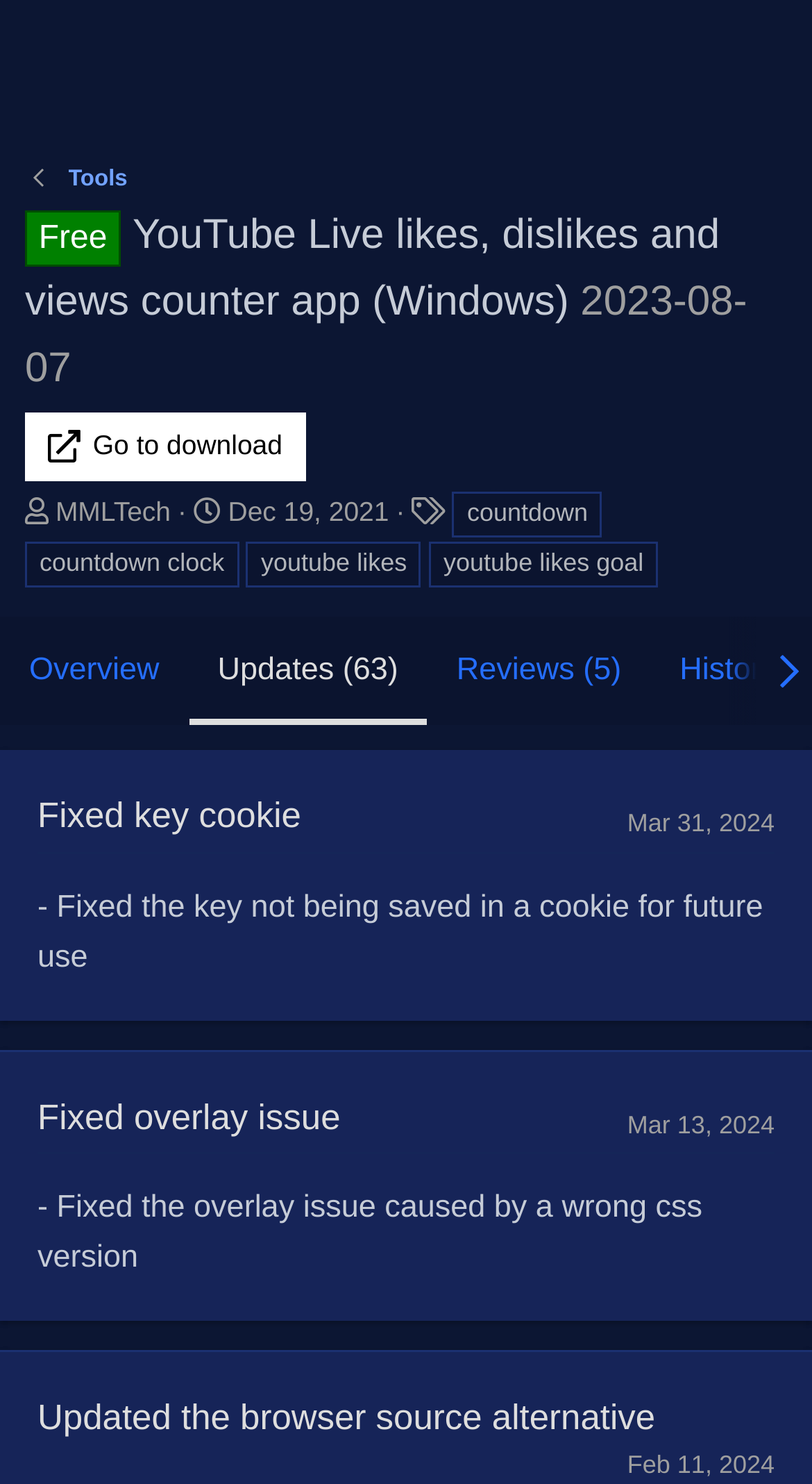Please give a short response to the question using one word or a phrase:
What is the text of the first static text element?

With all that been said...